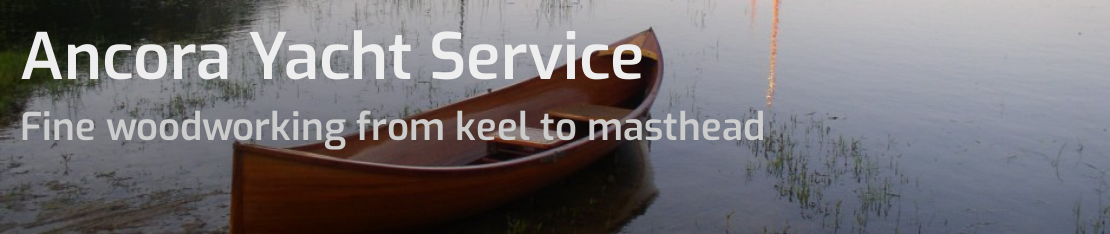What is the company's specialization?
Using the picture, provide a one-word or short phrase answer.

Fine woodworking for nautical crafts